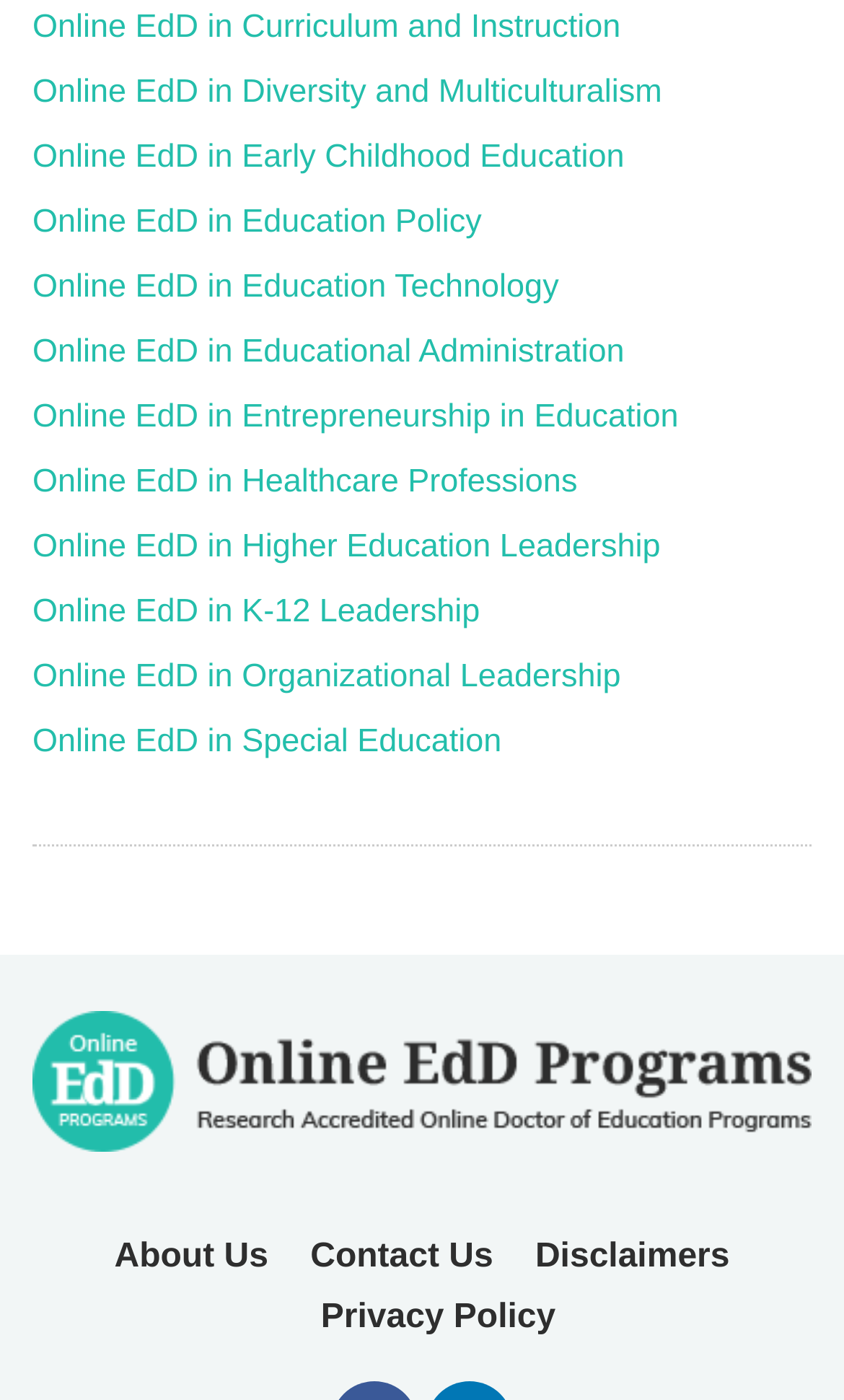Please find and report the bounding box coordinates of the element to click in order to perform the following action: "View the company's services and manufacturing". The coordinates should be expressed as four float numbers between 0 and 1, in the format [left, top, right, bottom].

None